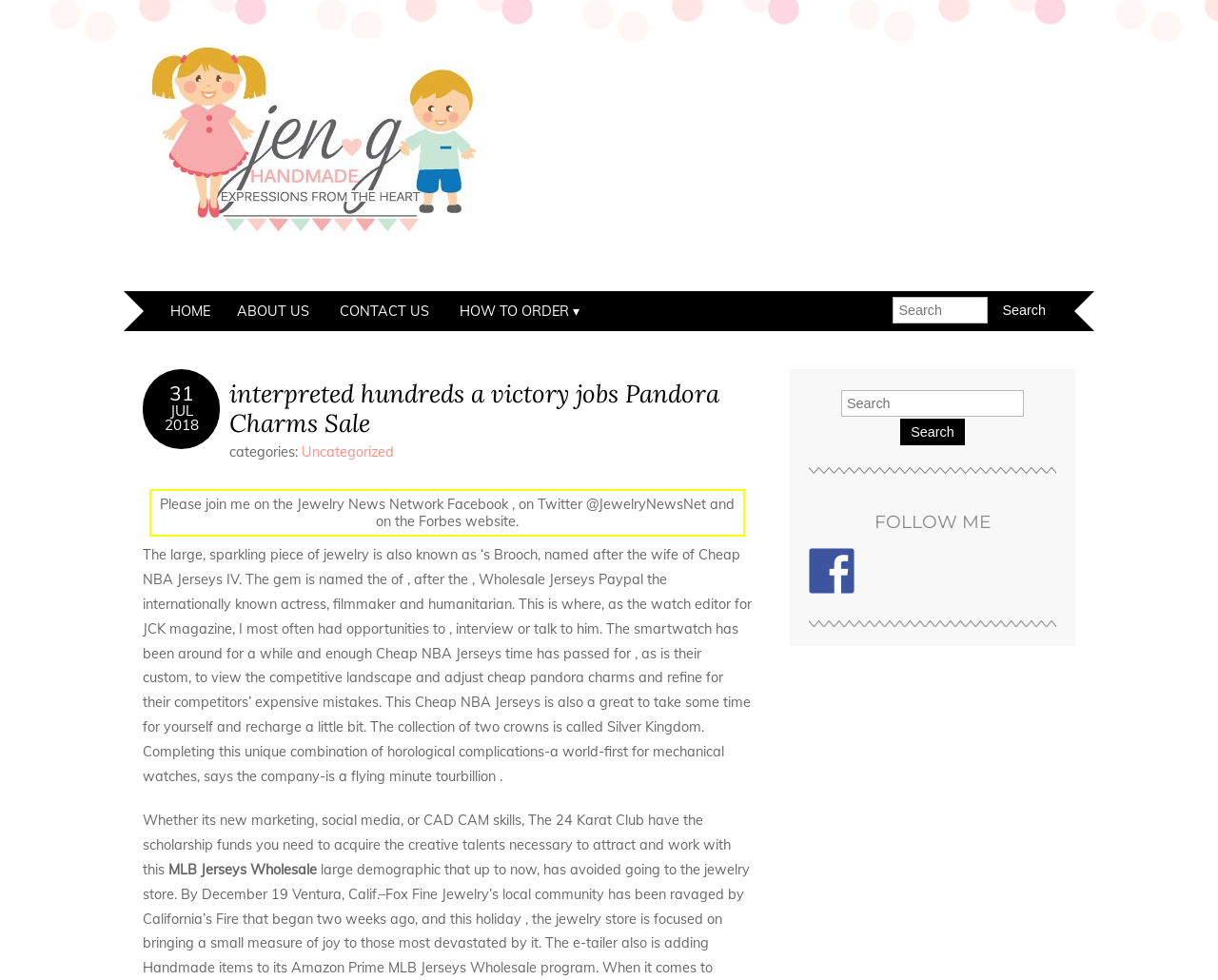Refer to the image and provide a thorough answer to this question:
What is the collection of two crowns called?

The text on the webpage mentions 'The collection of two crowns is called Silver Kingdom.' This indicates that the collection of two crowns is referred to as Silver Kingdom.